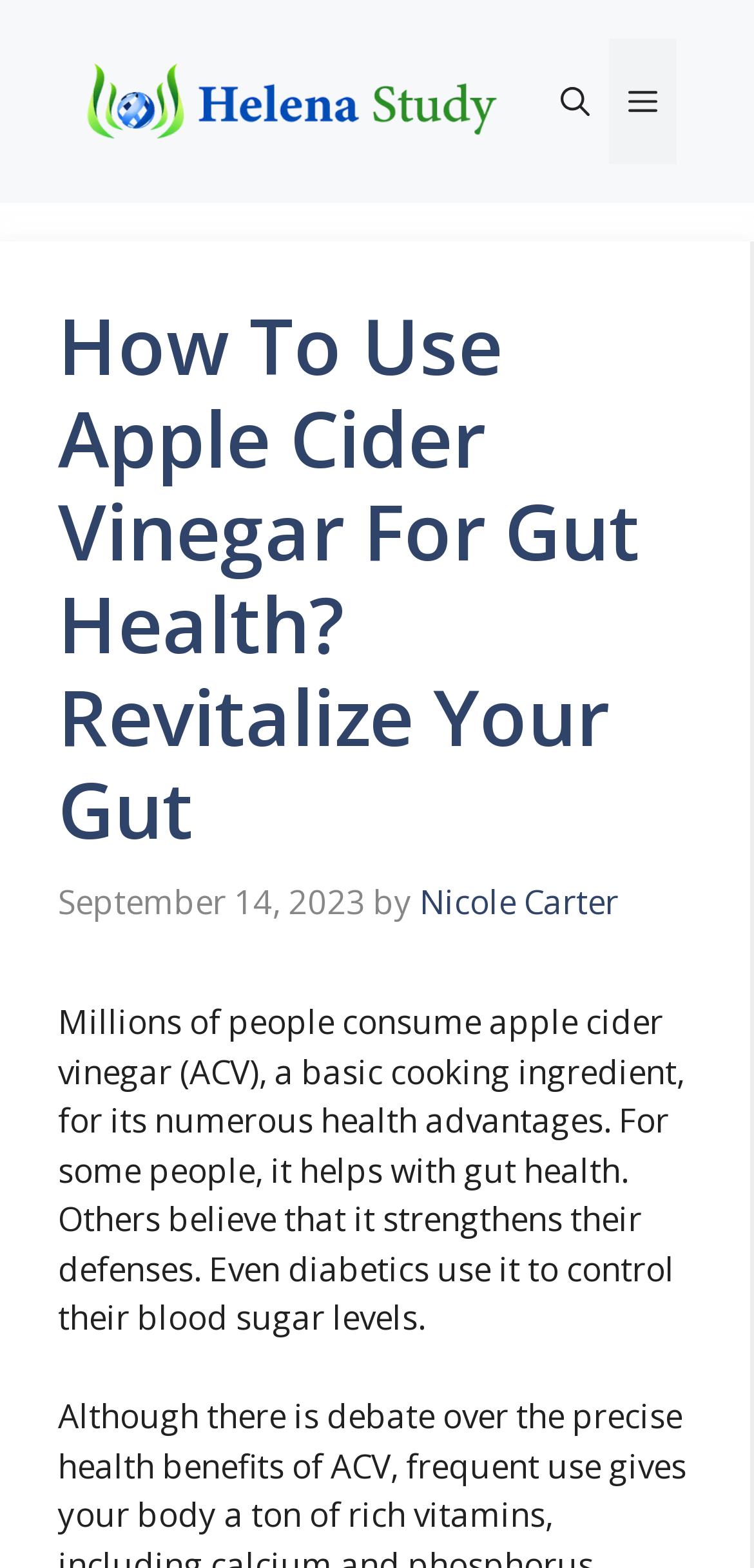Extract the text of the main heading from the webpage.

How To Use Apple Cider Vinegar For Gut Health? Revitalize Your Gut